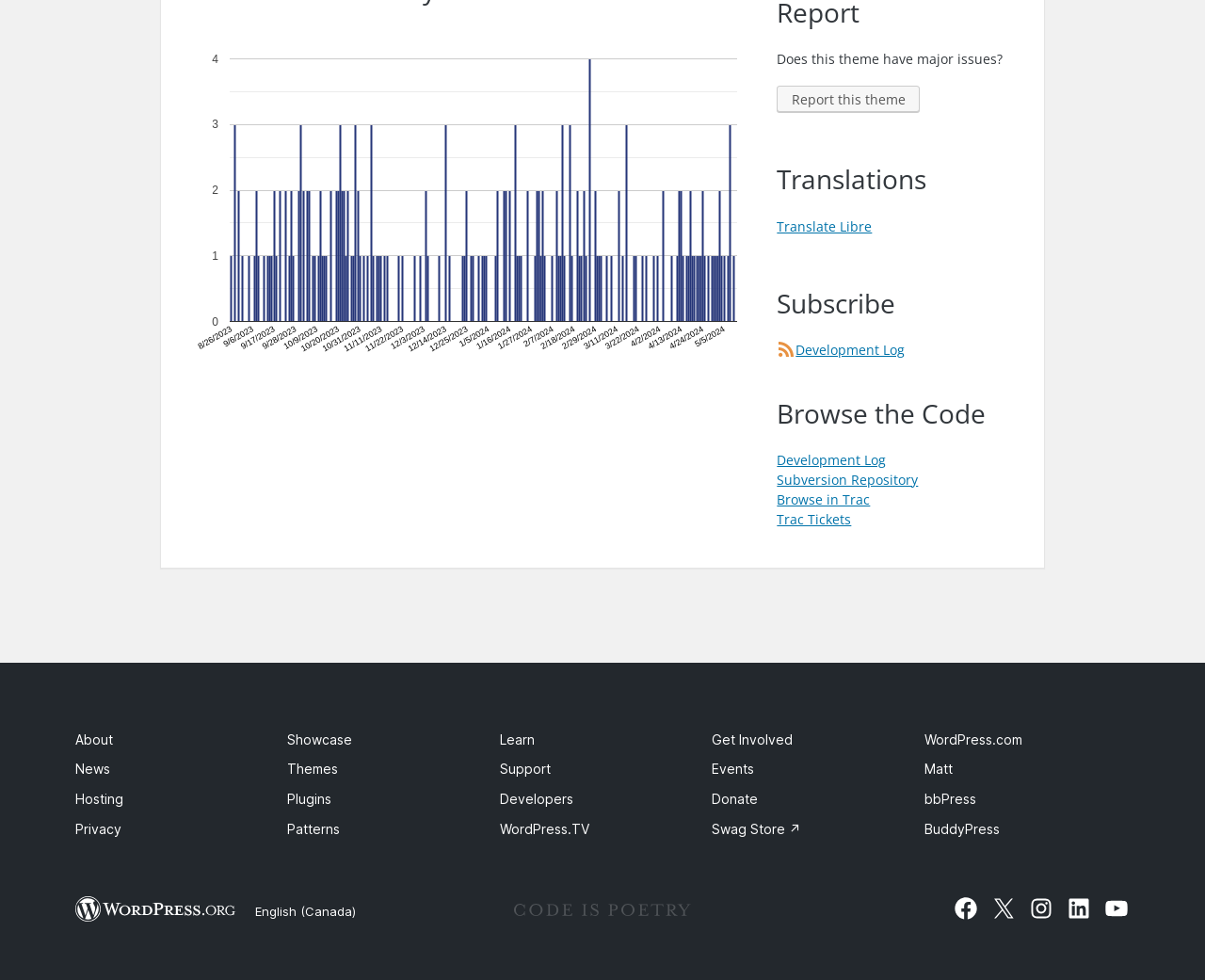Locate the bounding box of the user interface element based on this description: "Browse in Trac".

[0.645, 0.5, 0.722, 0.519]